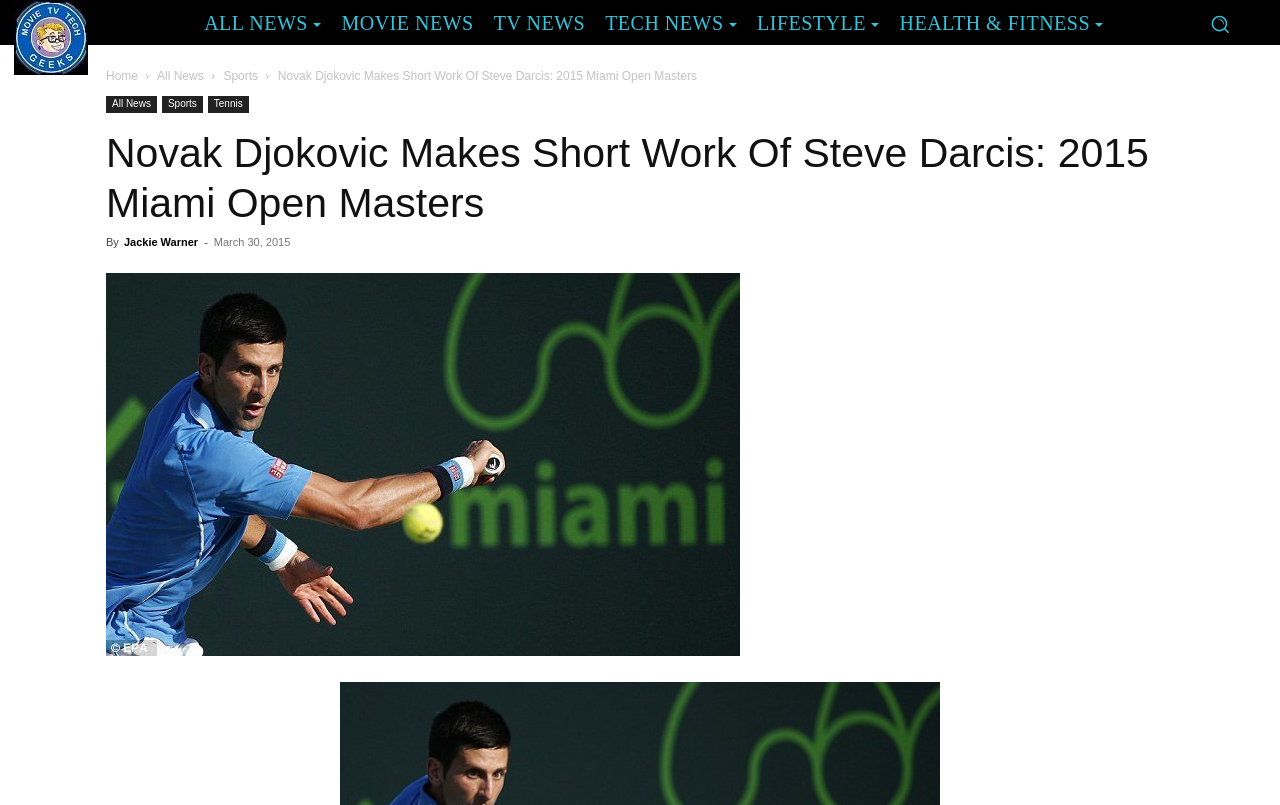Respond concisely with one word or phrase to the following query:
What is the name of the tennis player in the article?

Novak Djokovic